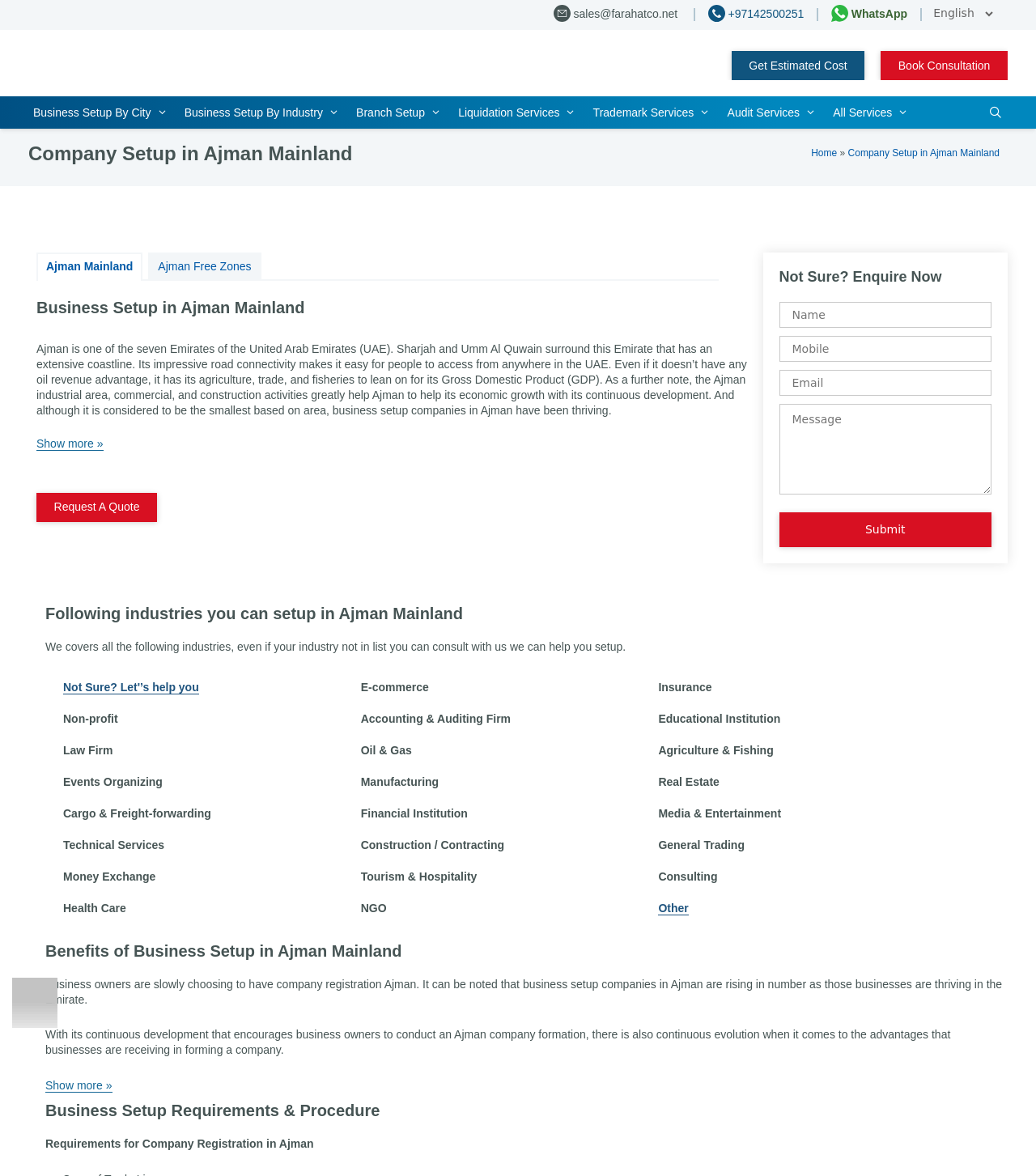Create a detailed description of the webpage's content and layout.

The webpage is about business setup in Ajman mainland, specifically highlighting the services of Farahat & Co. The top section of the page features a banner with the company name and a complementary section with two links, "Get Estimated Cost" and "Book Consultation". Below this, there is a navigation menu with various links related to business setup, including "Business Setup By City", "Business Setup By Industry", and specific industry links such as "Audit & Accounting Firm", "E-commerce Firm", and "Law Firm & Consulting Firm".

On the left side of the page, there is a section with contact information, including an email address, phone number, and WhatsApp link, accompanied by small icons. Above this section, there is a combobox with an unclear purpose.

The main content of the page starts with a heading "Company Setup in Ajman Mainland" followed by a paragraph describing Ajman as an Emirate in the UAE, its economic growth, and the benefits of setting up a business there. Below this, there is a link to "Request A Quote" and a section with a heading "Not Sure? Enquire Now" that contains four textboxes and a submit button.

Further down the page, there is a section with a heading "Following industries you can setup in Ajman Mainland" that lists various industries, including e-commerce, insurance, non-profit, and more. Each industry is represented by a link, and there is also a link to consult with the company if the desired industry is not listed.

Overall, the webpage is focused on promoting Farahat & Co's services for business setup in Ajman mainland and providing information about the benefits of setting up a business in Ajman.